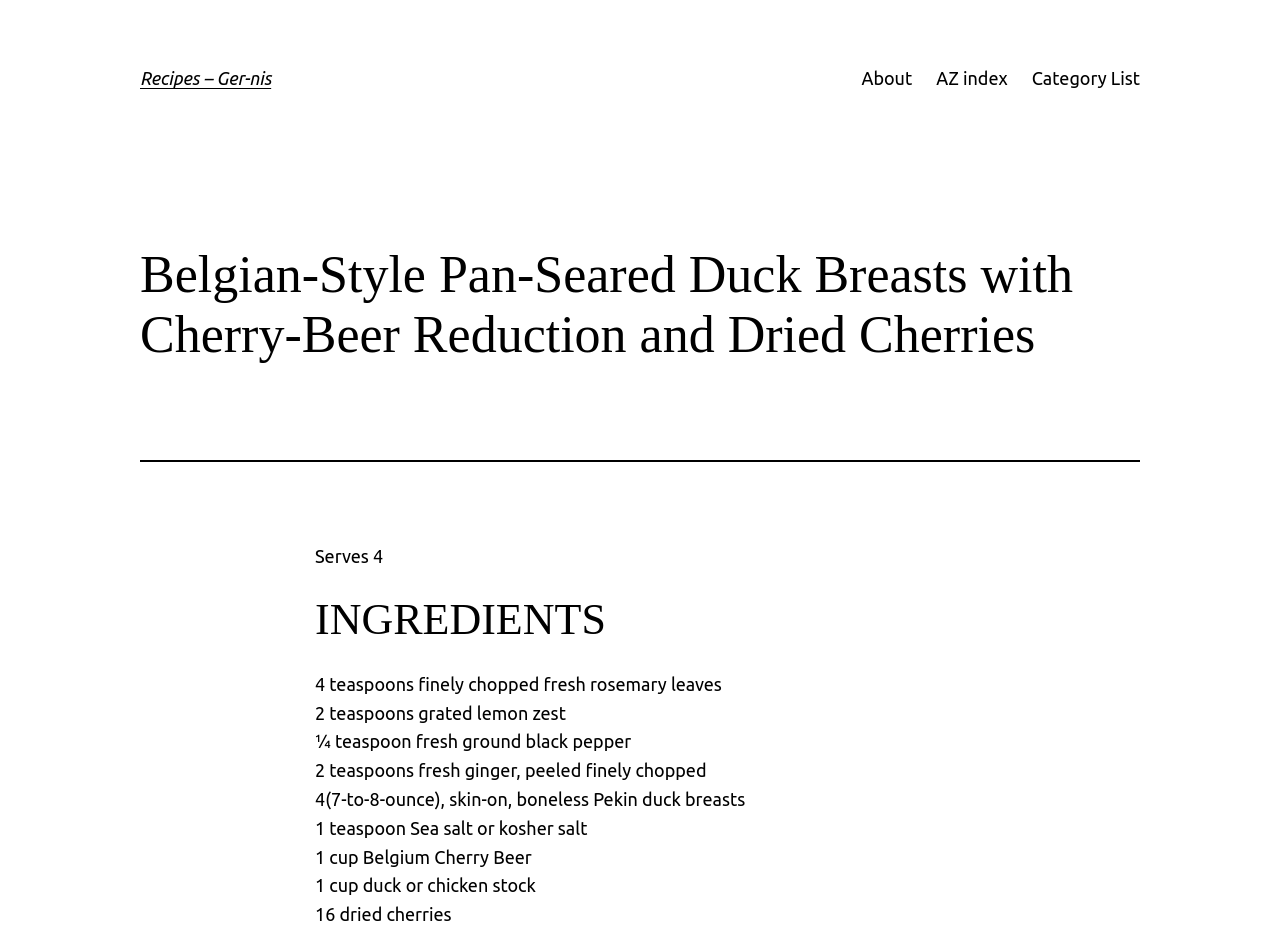Locate the bounding box of the UI element with the following description: "Login Register".

None